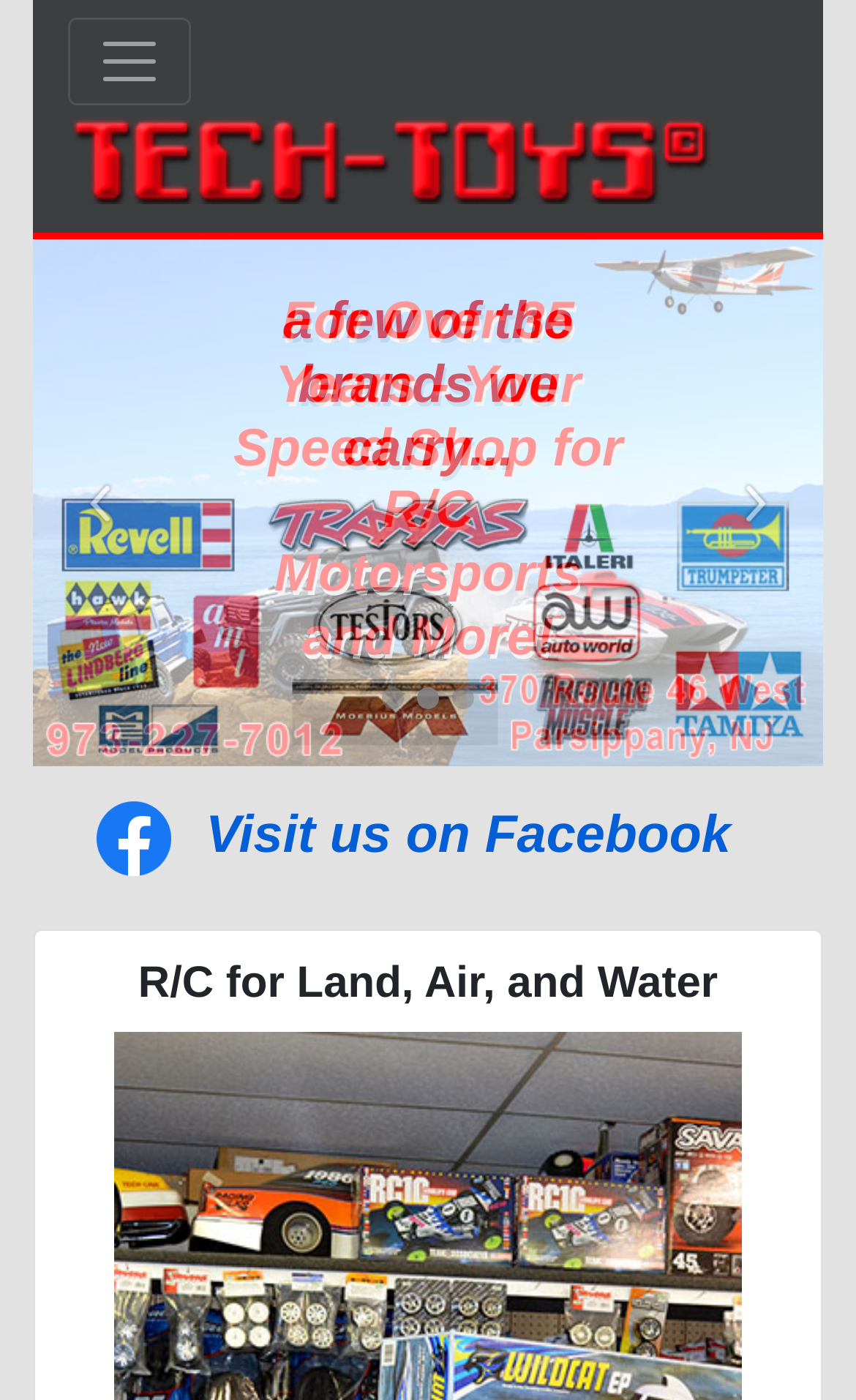What is the function of the 'Previous' and 'Next' buttons?
Using the information from the image, provide a comprehensive answer to the question.

The 'Previous' and 'Next' buttons are located near the listbox, which suggests that they are used to navigate through different pages or sections of the website, possibly to view more products or content.